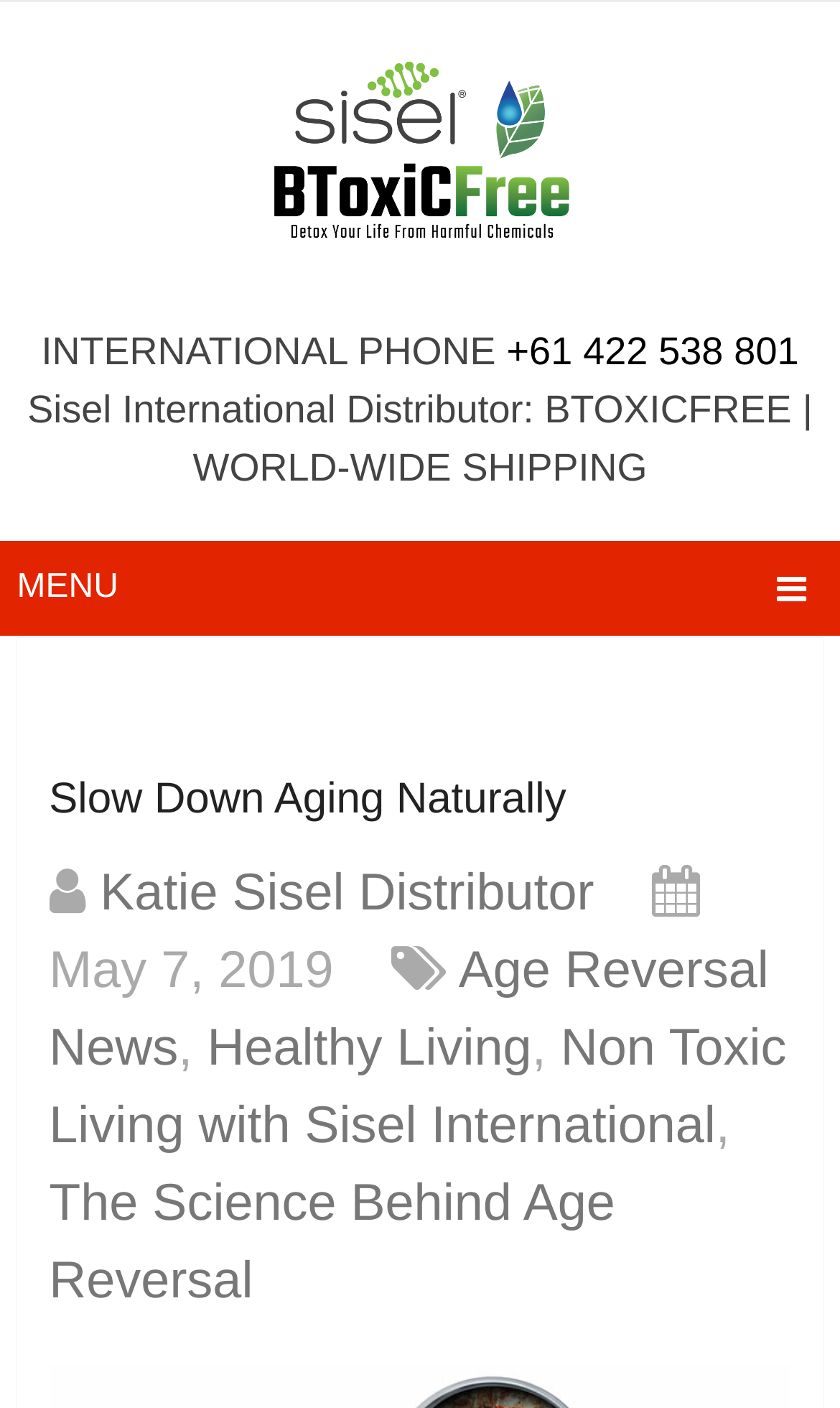Show the bounding box coordinates for the HTML element as described: "Menu".

[0.001, 0.384, 0.999, 0.452]